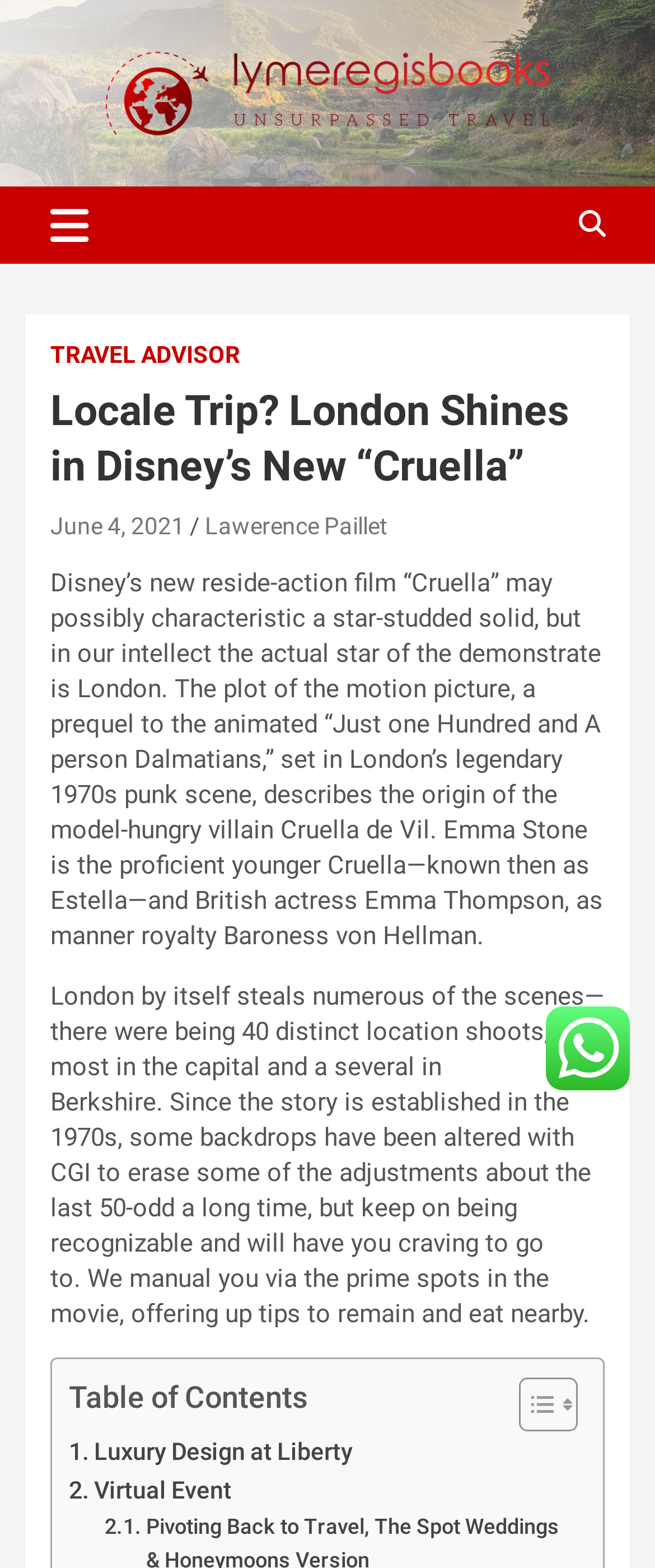Write a detailed summary of the webpage, including text, images, and layout.

The webpage is about a travel article discussing London's appearance in Disney's new movie "Cruella". At the top, there is a logo of "Lymeregis Books" with a link and an image. Below the logo, there is a heading with the same text "Lymeregis Books" and a link. To the right of the logo, there is a static text "Unsurpassed Travel".

On the top-right corner, there is a button to toggle navigation, which controls a navigation bar. The navigation bar contains a link to "TRAVEL ADVISOR" and a header with the title of the article "Locale Trip? London Shines in Disney’s New “Cruella”". Below the title, there are two links, one to the date "June 4, 2021" and another to the author "Lawerence Paillet".

The main content of the article is divided into two paragraphs. The first paragraph describes the movie "Cruella" and its setting in London's 1970s punk scene. The second paragraph talks about how London is the real star of the movie, with 40 different location shoots, and provides a guide to the prime spots in the movie.

Below the paragraphs, there is a table of contents with a link to toggle its visibility. The table of contents contains links to different sections of the article, including "Luxury Design at Liberty" and "Virtual Event". To the right of the table of contents, there is an image.

Throughout the webpage, there are several links and images, but the main focus is on the article about London's appearance in the movie "Cruella".